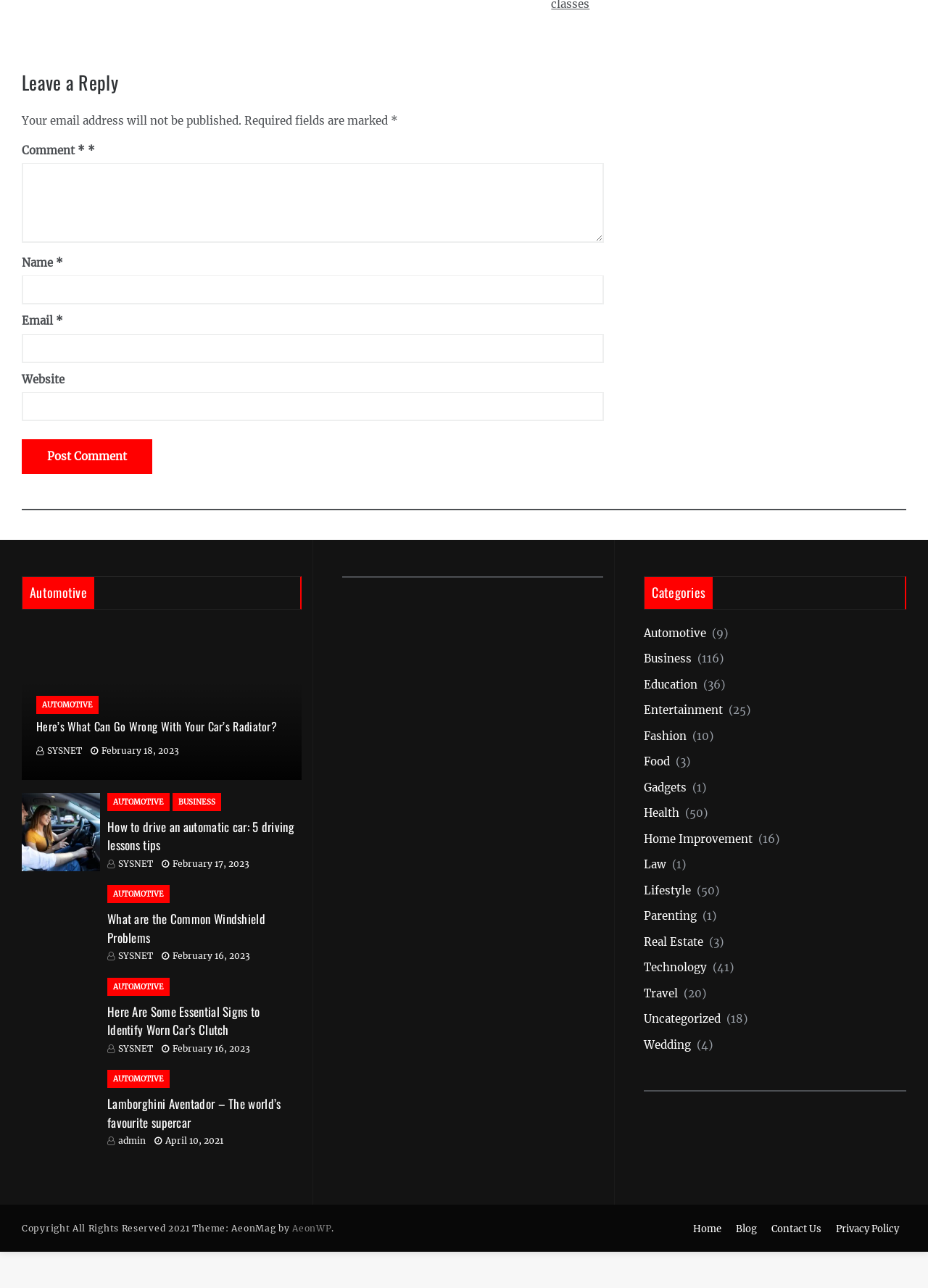Locate the bounding box coordinates of the item that should be clicked to fulfill the instruction: "View the article about Lamborghini Aventador".

[0.023, 0.831, 0.108, 0.891]